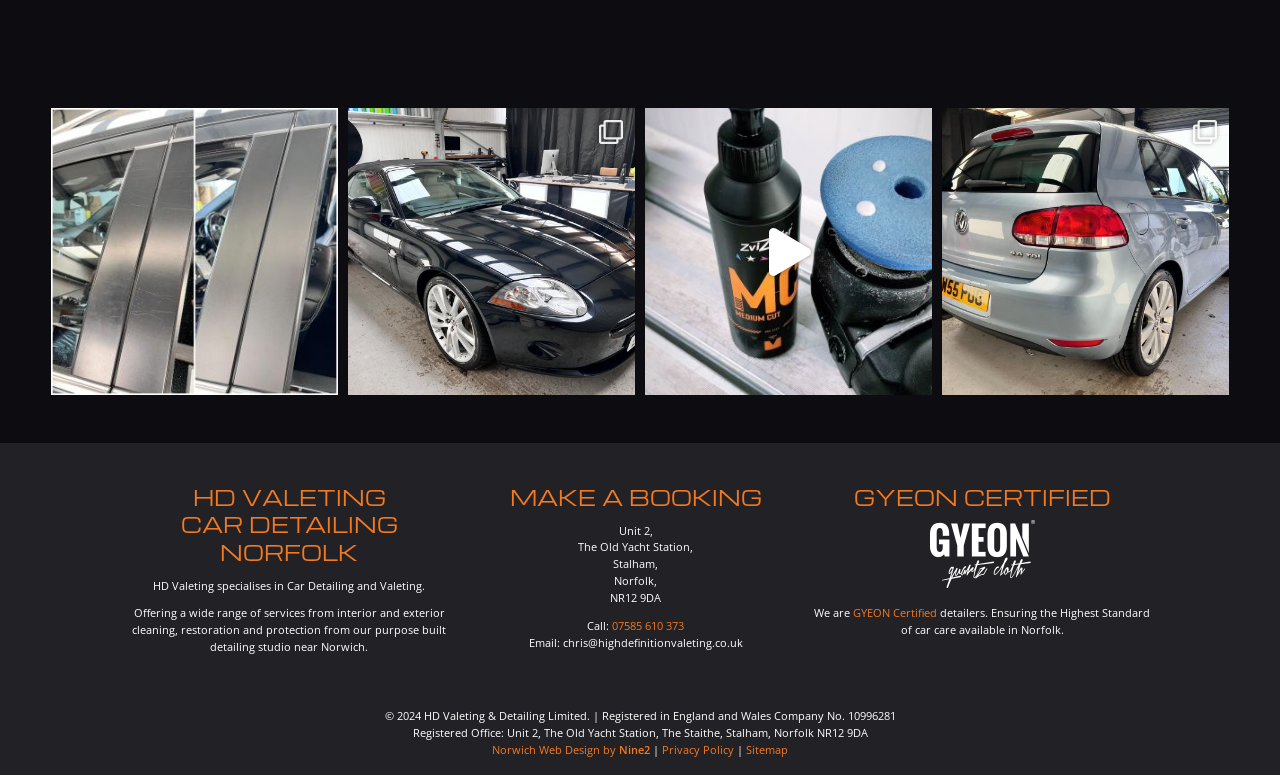Find the bounding box coordinates of the element's region that should be clicked in order to follow the given instruction: "Read more about the Premier Valet service". The coordinates should consist of four float numbers between 0 and 1, i.e., [left, top, right, bottom].

[0.736, 0.14, 0.96, 0.51]